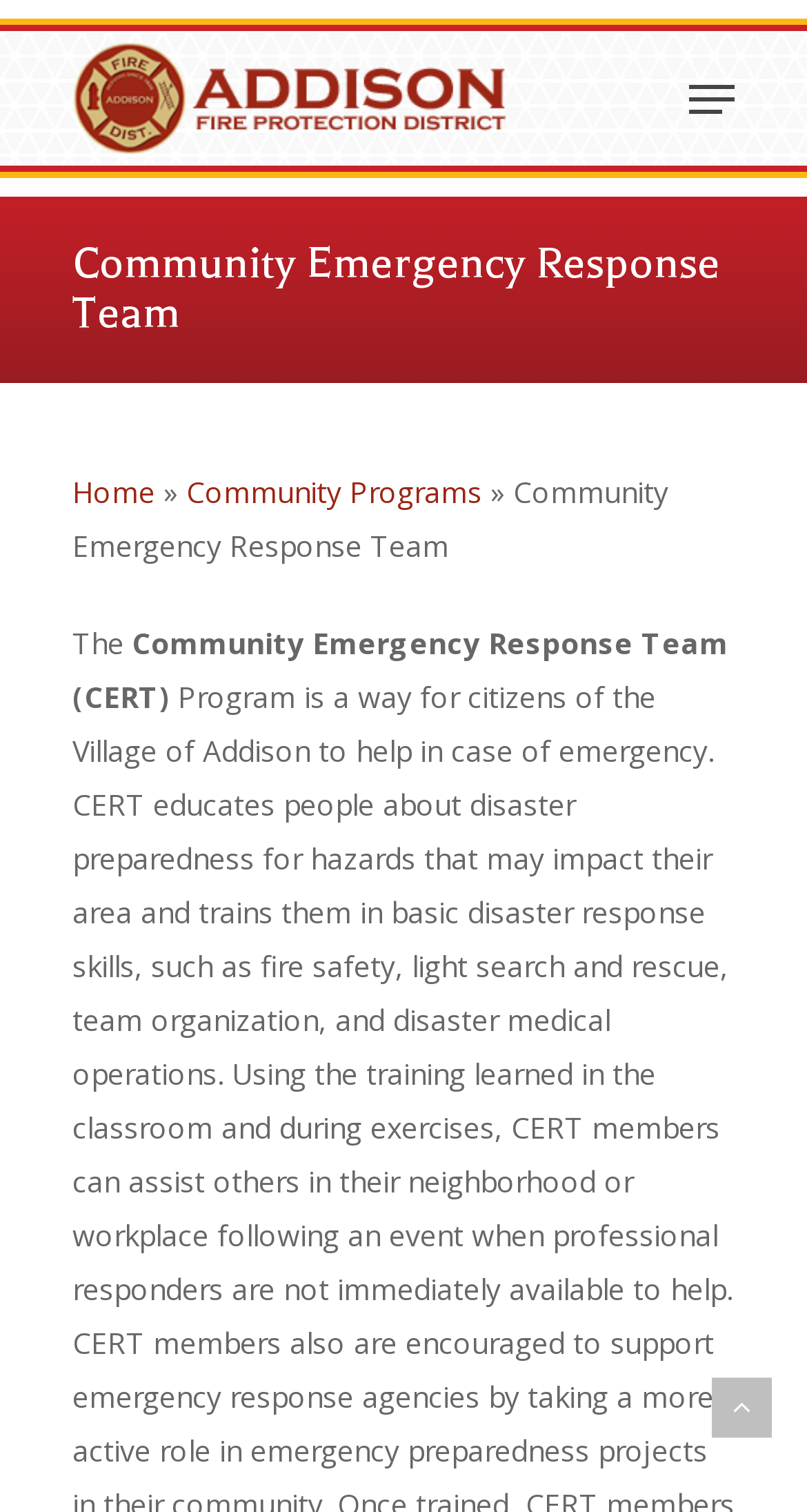Analyze the image and deliver a detailed answer to the question: How many main navigation links are there?

I counted the number of main navigation links by looking at the link elements with the text 'Home' and 'Community Programs' which are located at the top of the webpage.